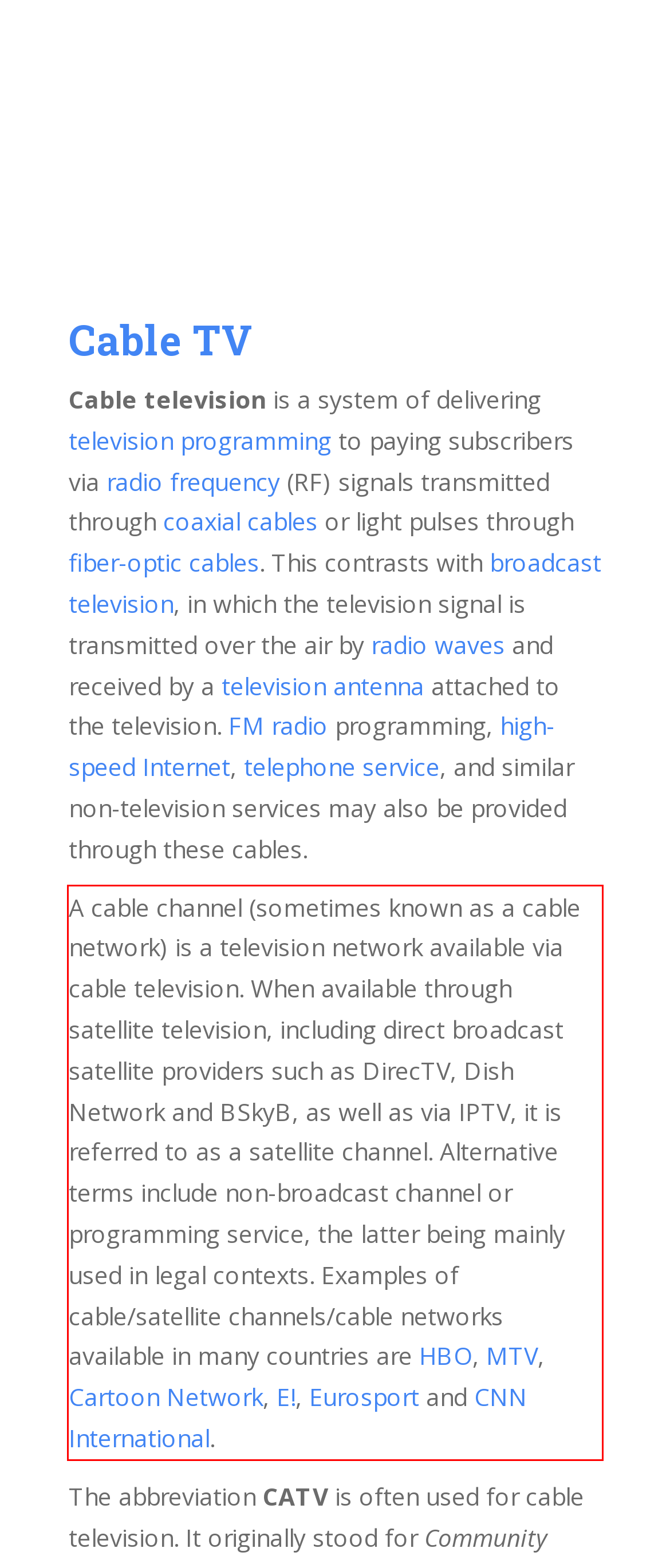Analyze the webpage screenshot and use OCR to recognize the text content in the red bounding box.

A cable channel (sometimes known as a cable network) is a television network available via cable television. When available through satellite television, including direct broadcast satellite providers such as DirecTV, Dish Network and BSkyB, as well as via IPTV, it is referred to as a satellite channel. Alternative terms include non-broadcast channel or programming service, the latter being mainly used in legal contexts. Examples of cable/satellite channels/cable networks available in many countries are HBO, MTV, Cartoon Network, E!, Eurosport and CNN International.